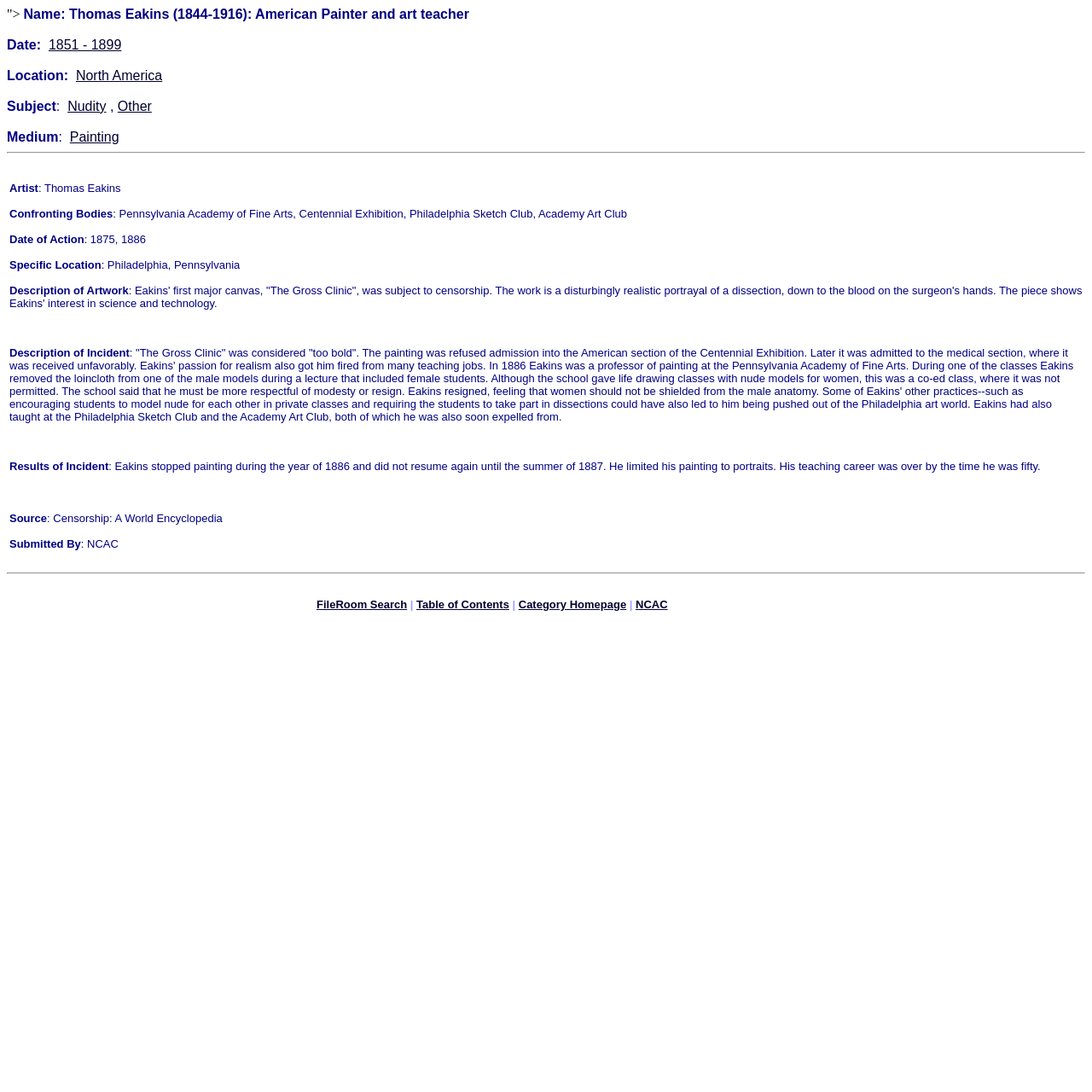Using a single word or phrase, answer the following question: 
What is the source of the information?

Censorship: A World Encyclopedia